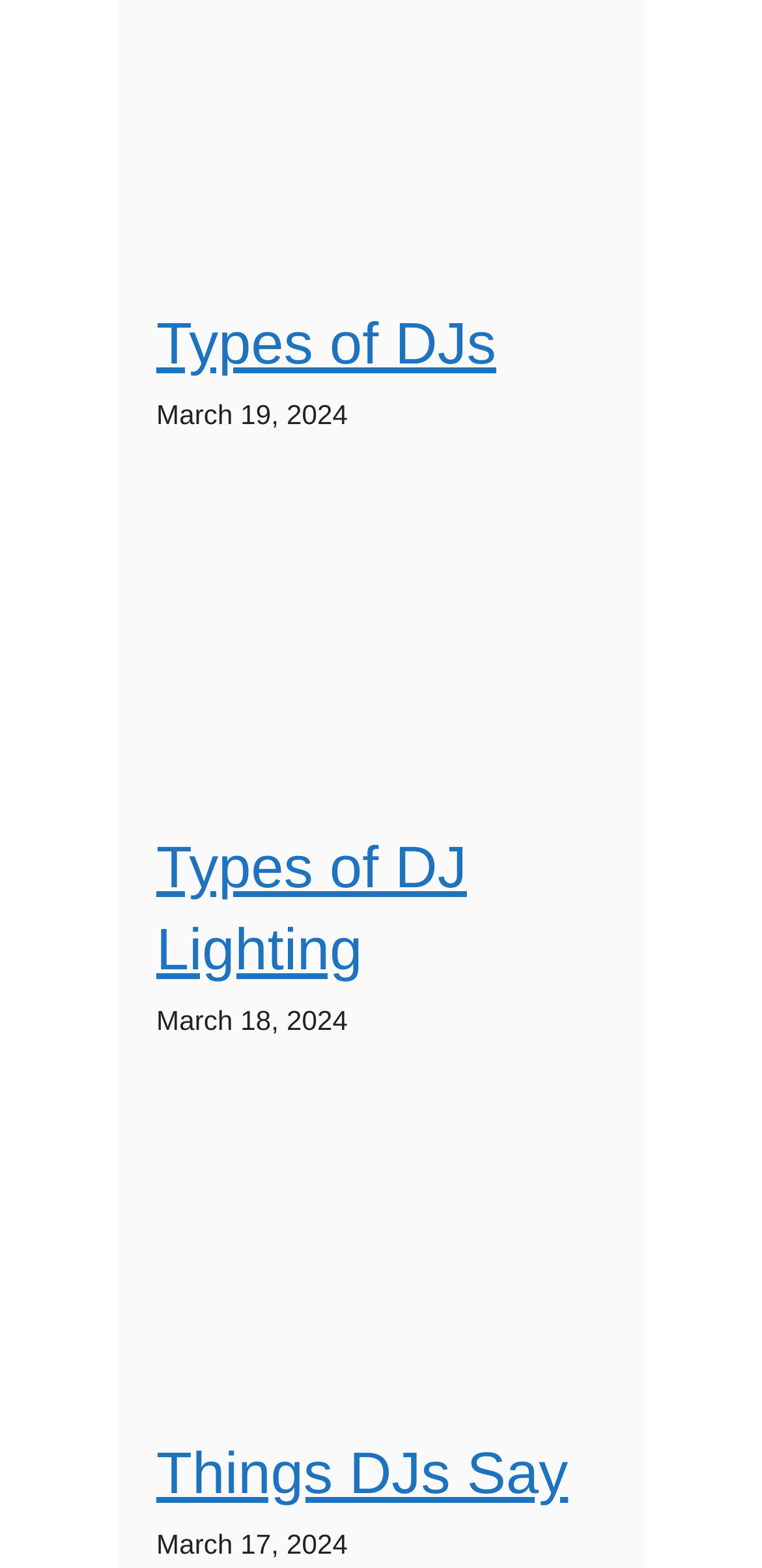Use a single word or phrase to respond to the question:
What is the name of the product with the highest price?

RANE FOUR Advanced 4 Channel Stems DJ Controller